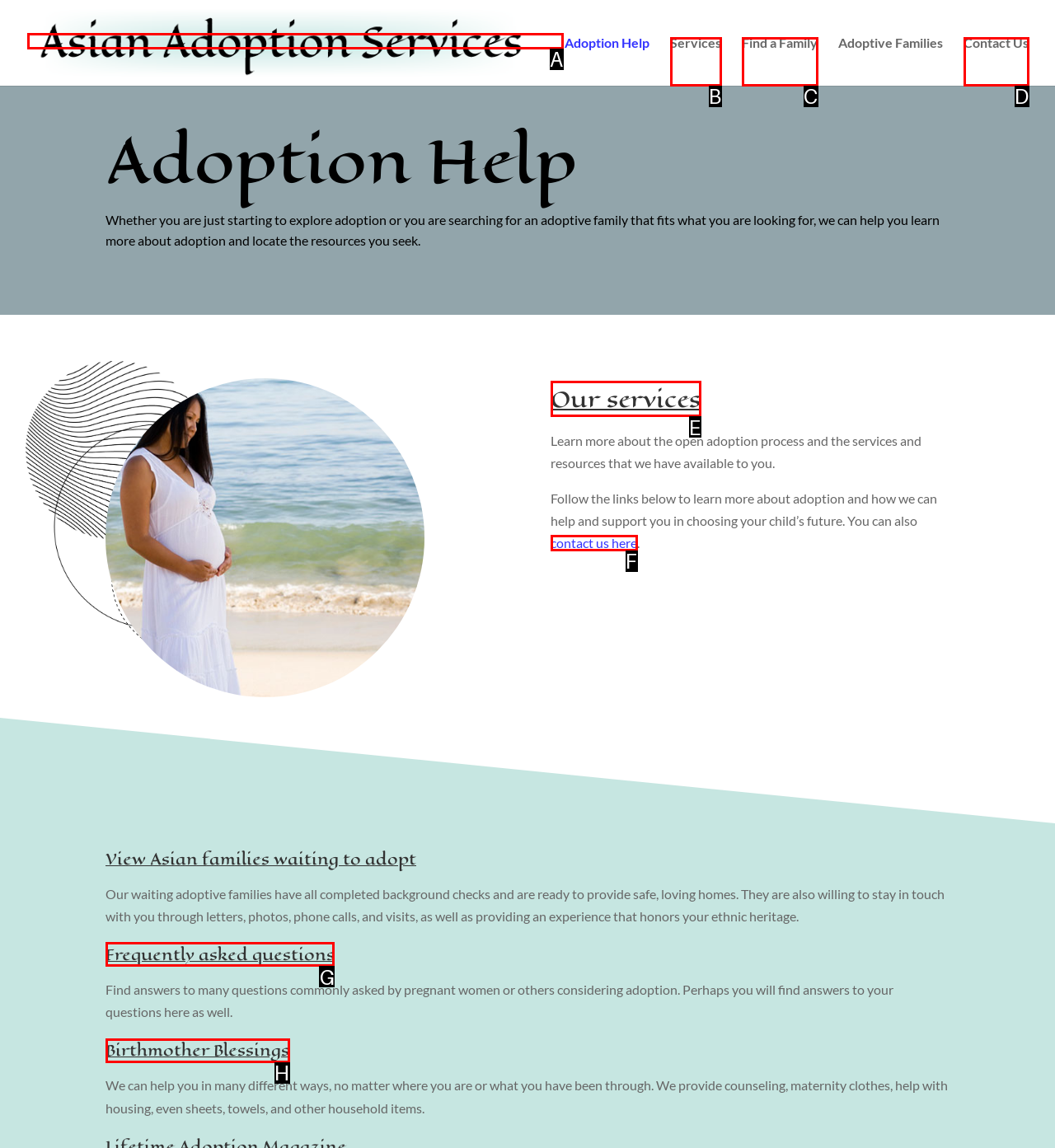Identify the letter of the UI element you should interact with to perform the task: Get answers to frequently asked questions
Reply with the appropriate letter of the option.

G